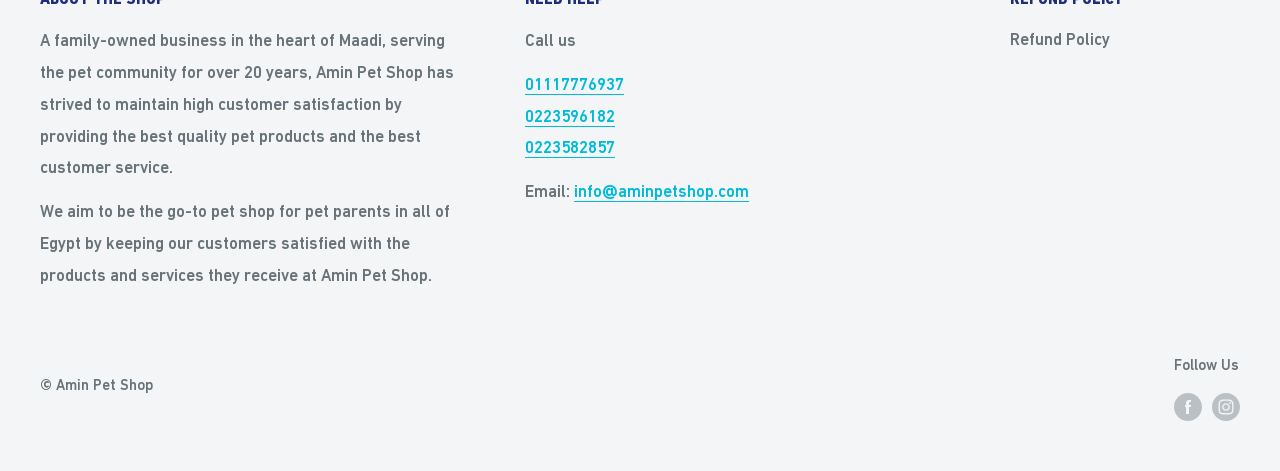Using the image as a reference, answer the following question in as much detail as possible:
What is the email address of Amin Pet Shop?

The email address is listed on the webpage as 'Email:' followed by the email address 'info@aminpetshop.com'.